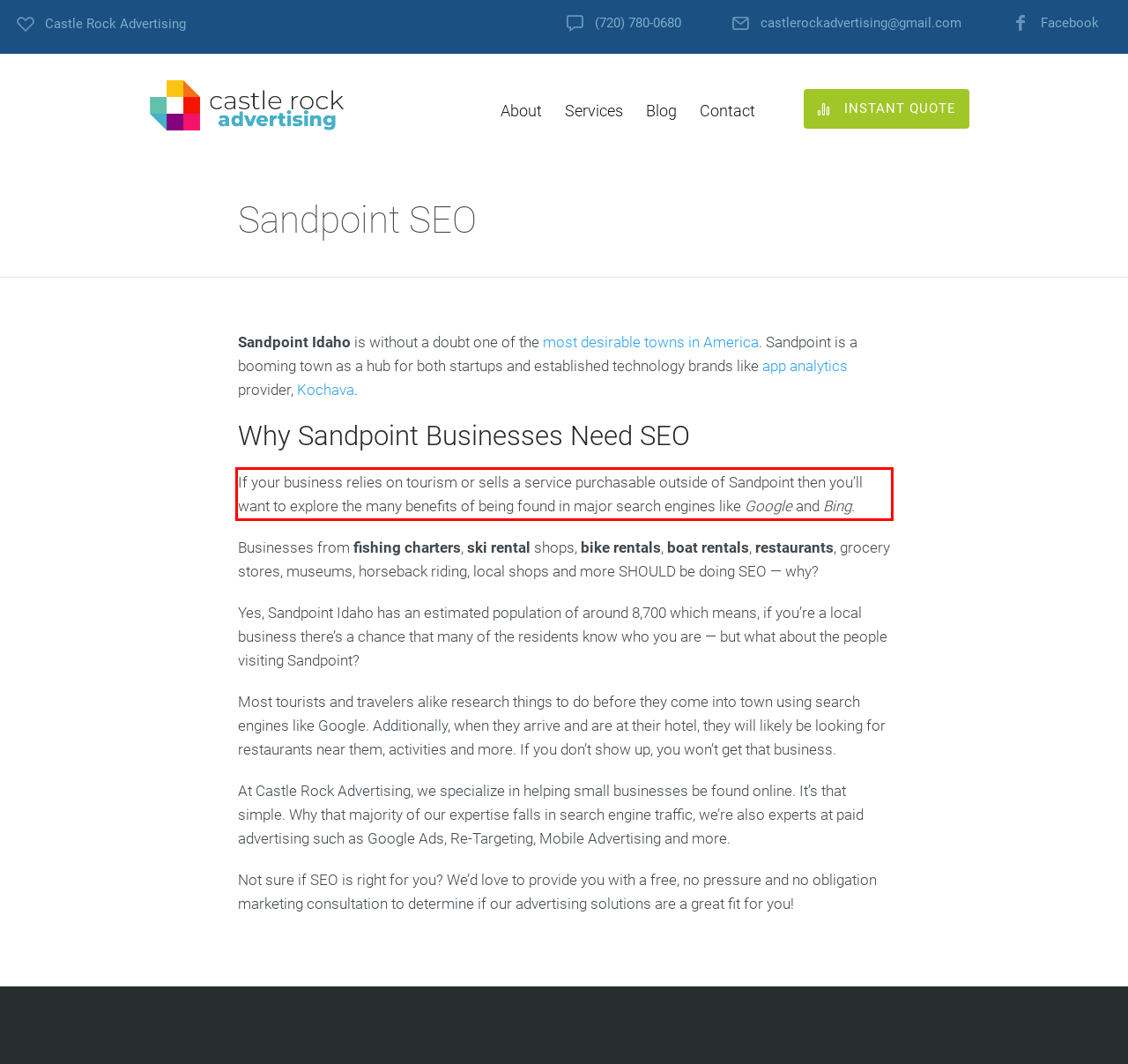Analyze the screenshot of a webpage where a red rectangle is bounding a UI element. Extract and generate the text content within this red bounding box.

If your business relies on tourism or sells a service purchasable outside of Sandpoint then you’ll want to explore the many benefits of being found in major search engines like Google and Bing.